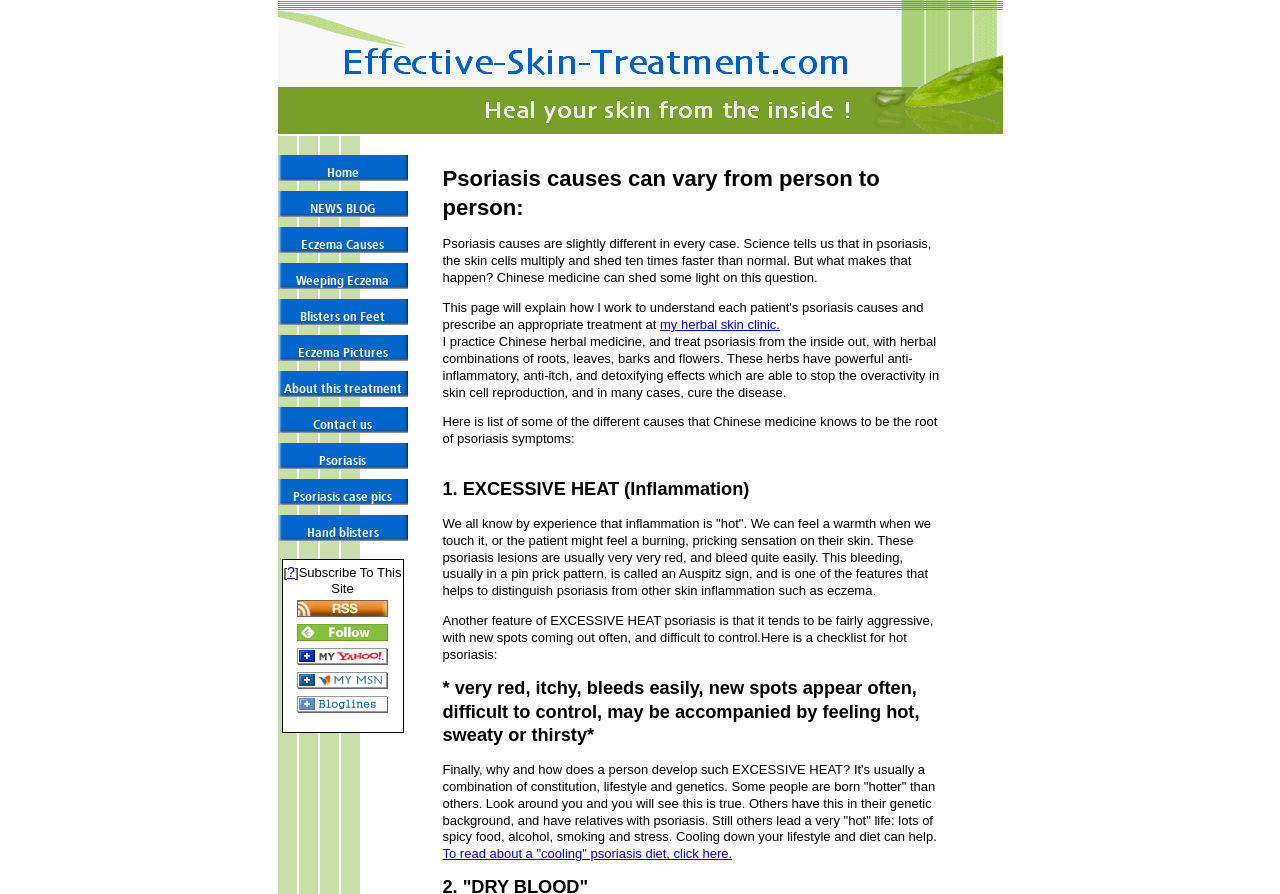What is the first cause of psoriasis symptoms mentioned on the webpage?
Refer to the image and respond with a one-word or short-phrase answer.

EXCESSIVE HEAT (Inflammation)